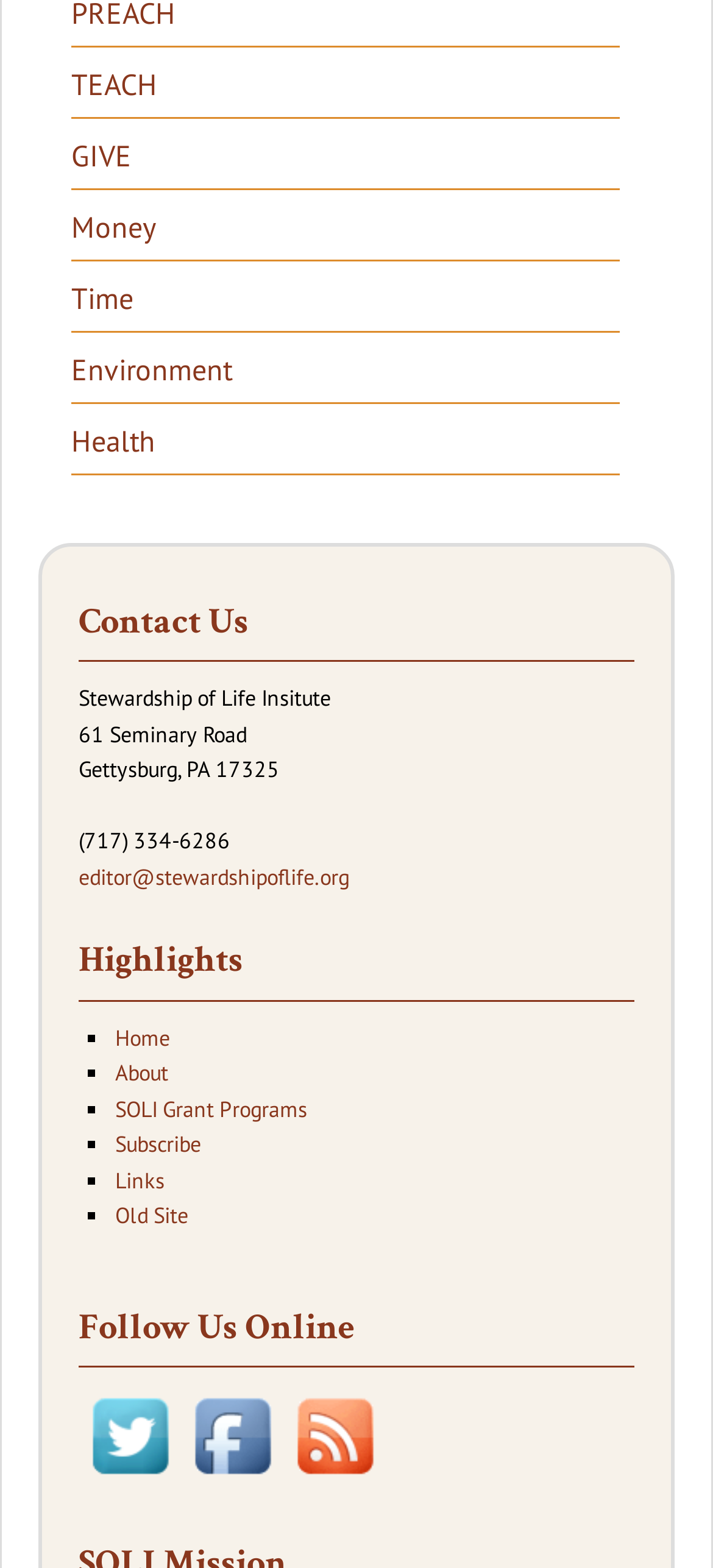Determine the bounding box for the described HTML element: "title="Check Our Feed"". Ensure the coordinates are four float numbers between 0 and 1 in the format [left, top, right, bottom].

[0.397, 0.934, 0.541, 0.952]